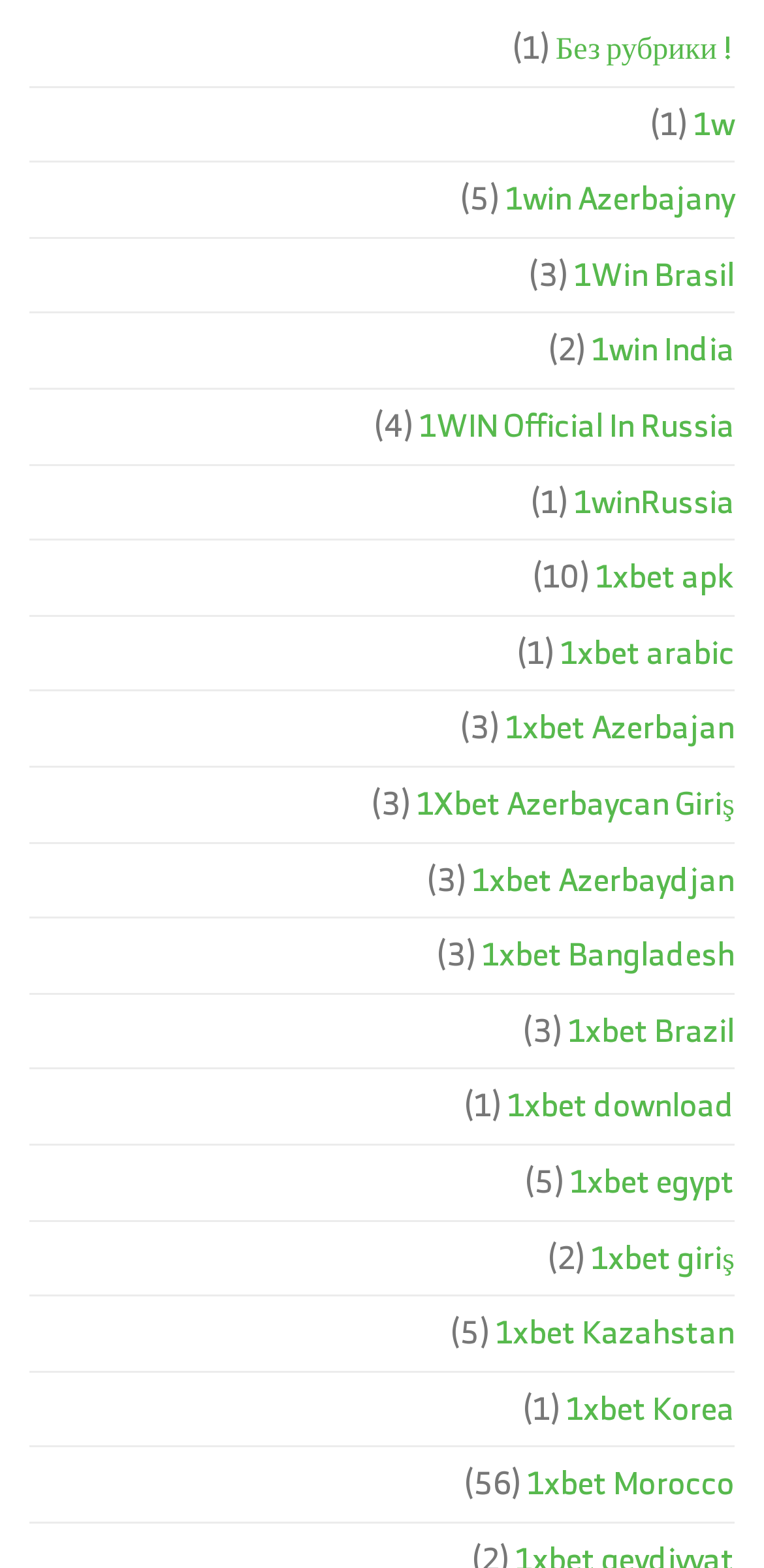Using the provided element description, identify the bounding box coordinates as (top-left x, top-left y, bottom-right x, bottom-right y). Ensure all values are between 0 and 1. Description: 1win Azerbajany

[0.662, 0.104, 0.962, 0.151]